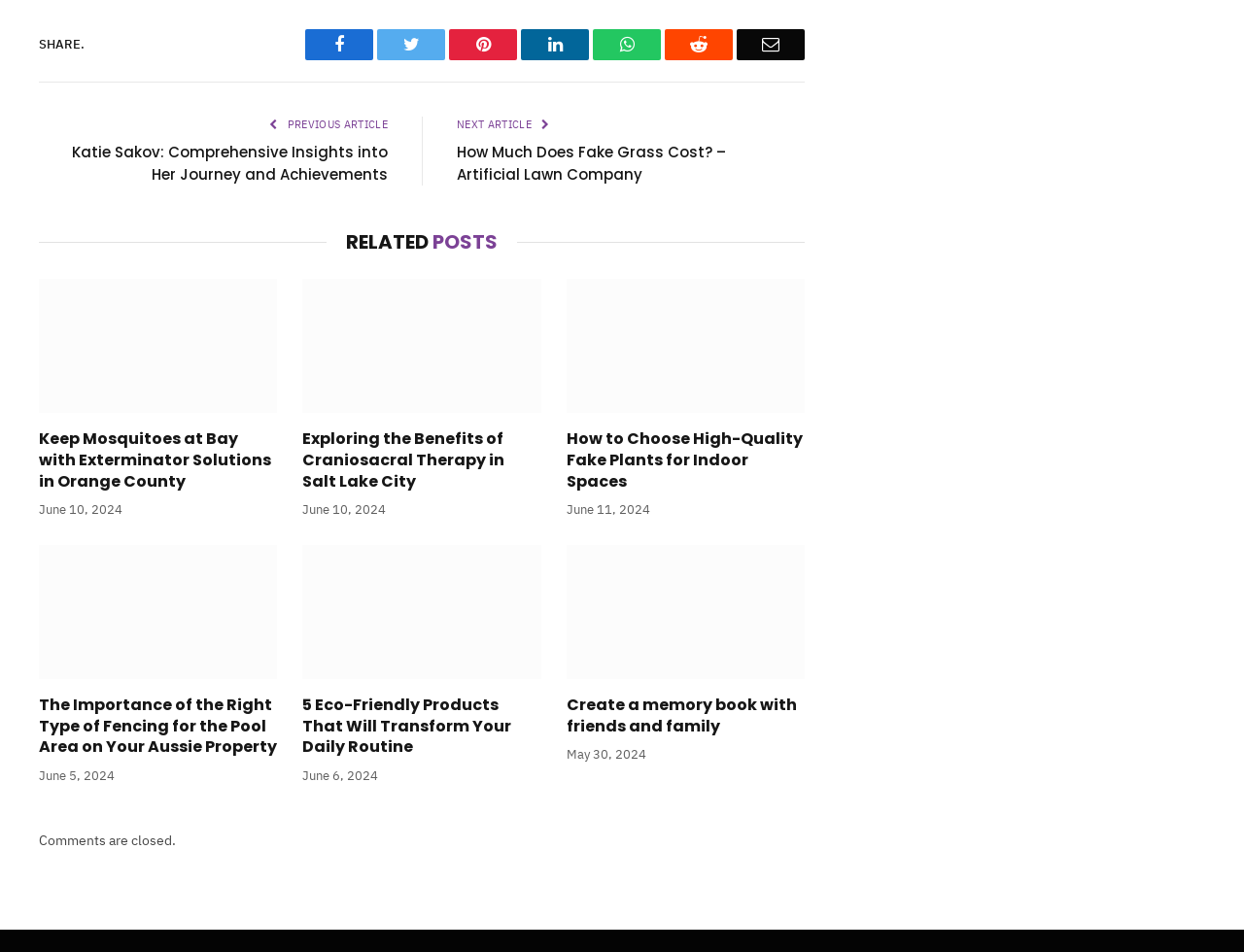Please locate the bounding box coordinates for the element that should be clicked to achieve the following instruction: "View related post about keeping mosquitoes at bay". Ensure the coordinates are given as four float numbers between 0 and 1, i.e., [left, top, right, bottom].

[0.031, 0.293, 0.223, 0.434]